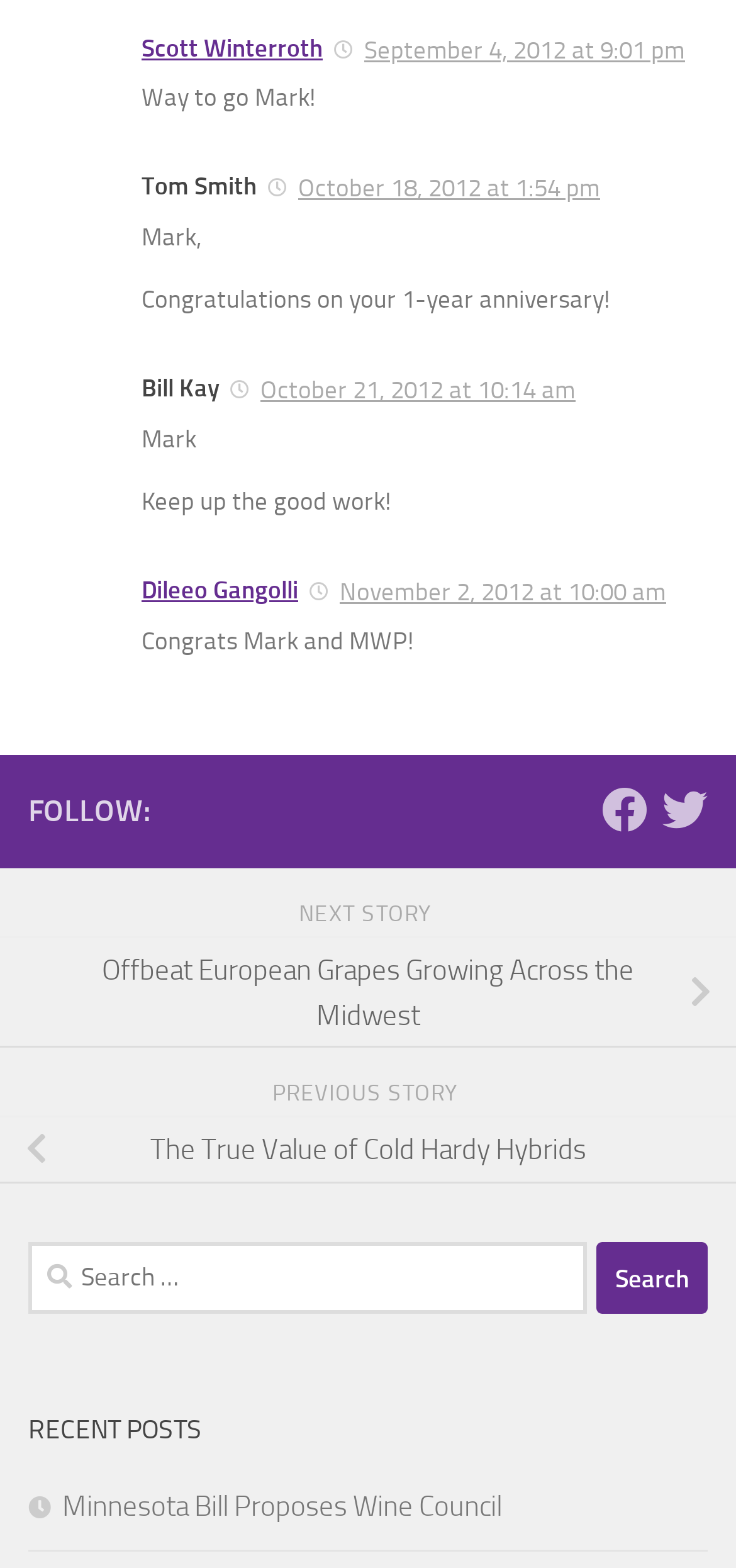What is the category of the recent post 'Minnesota Bill Proposes Wine Council'?
Respond with a short answer, either a single word or a phrase, based on the image.

RECENT POSTS